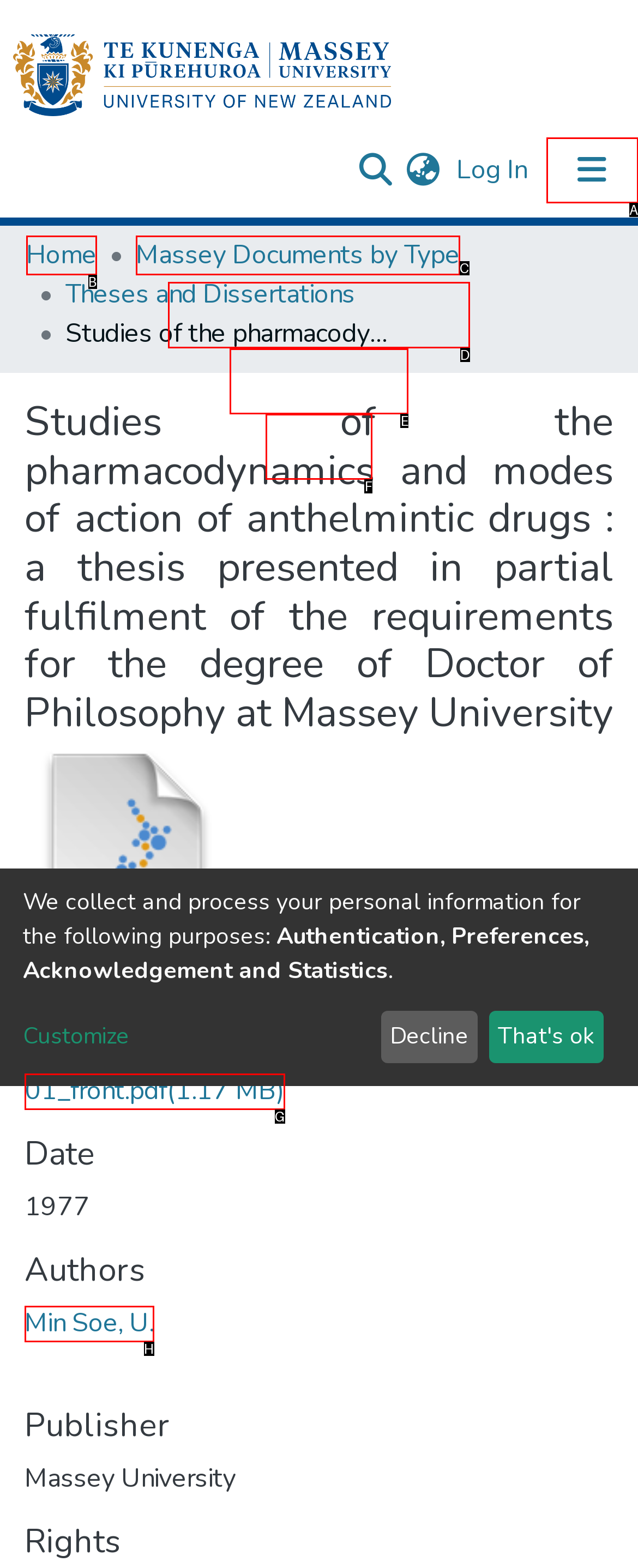Determine which HTML element to click to execute the following task: Go to the communities and collections page Answer with the letter of the selected option.

D